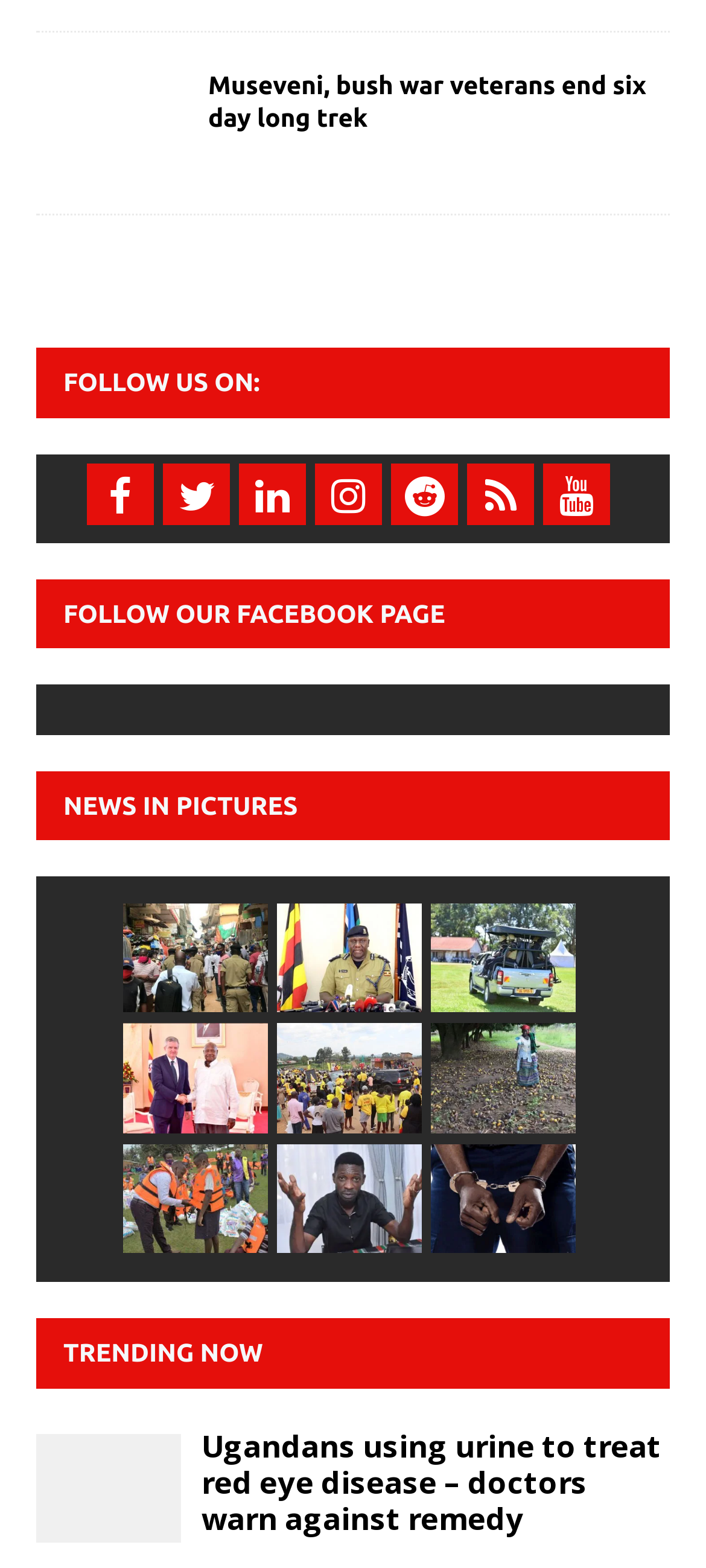Determine the bounding box coordinates of the clickable region to carry out the instruction: "Read the news about Museveni and bush war veterans".

[0.051, 0.044, 0.256, 0.114]